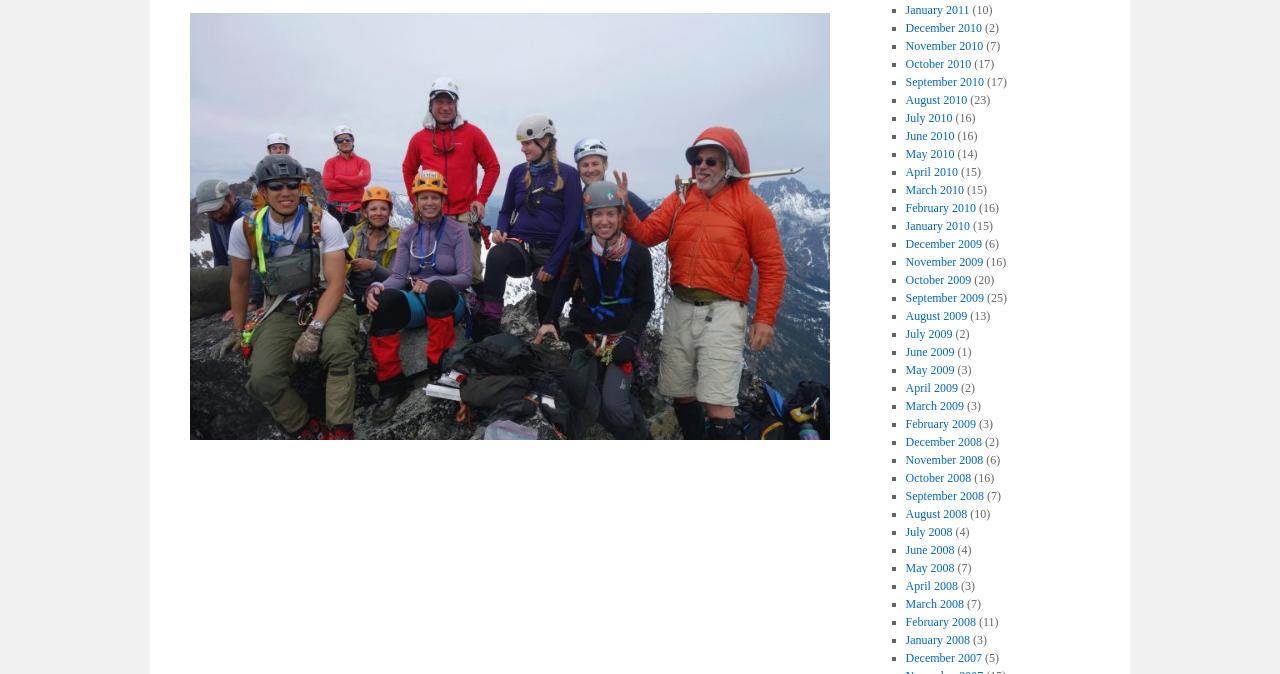Identify the bounding box coordinates for the element you need to click to achieve the following task: "View December 2010". Provide the bounding box coordinates as four float numbers between 0 and 1, in the form [left, top, right, bottom].

[0.707, 0.031, 0.767, 0.052]